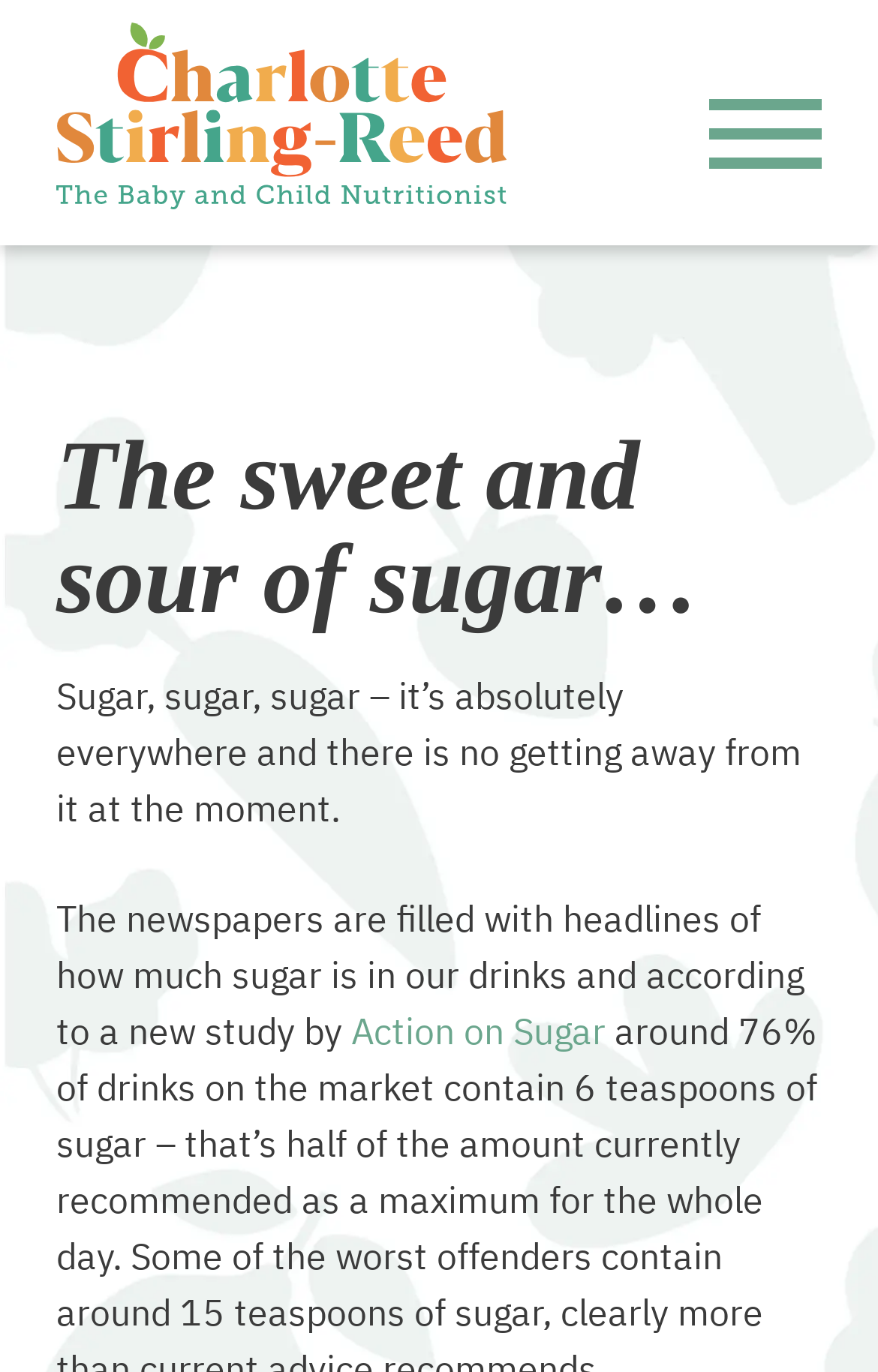Please find and give the text of the main heading on the webpage.

The sweet and sour of sugar…